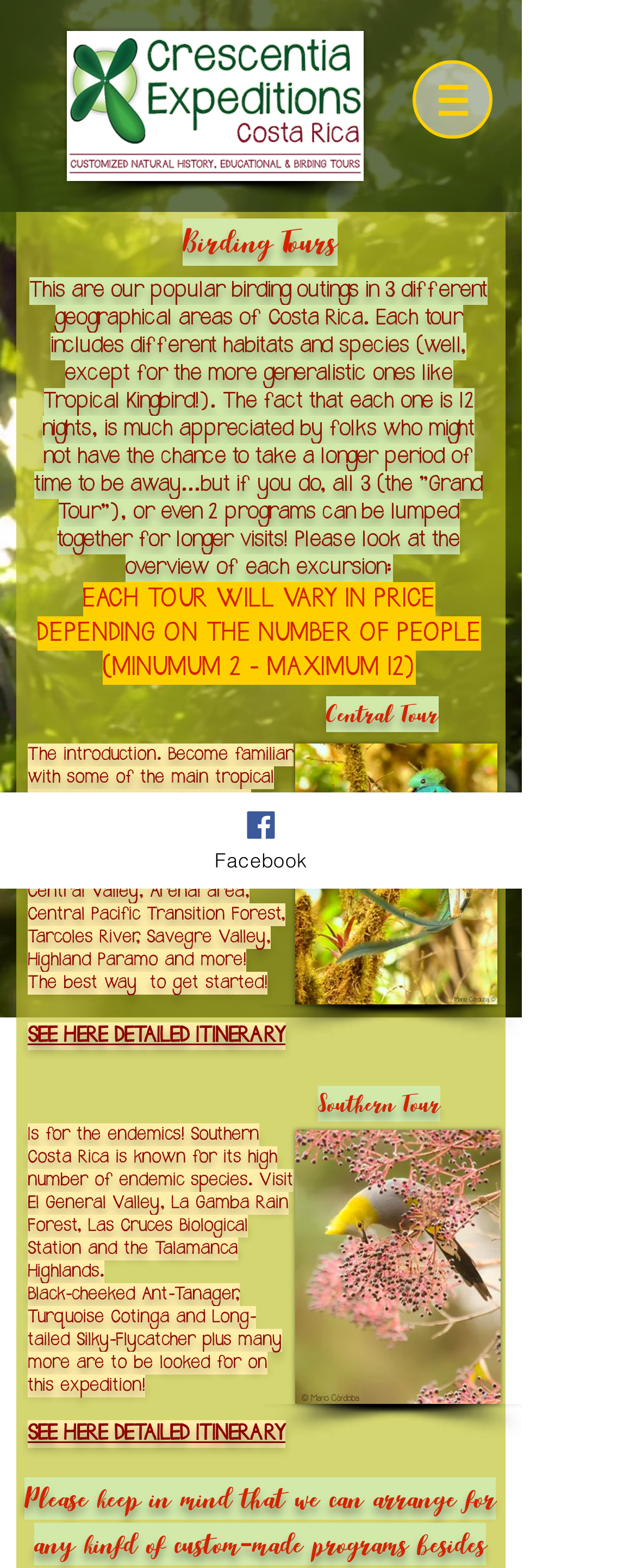For the following element description, predict the bounding box coordinates in the format (top-left x, top-left y, bottom-right x, bottom-right y). All values should be floating point numbers between 0 and 1. Description: parent_node: MENU title="BIDELIN"

None